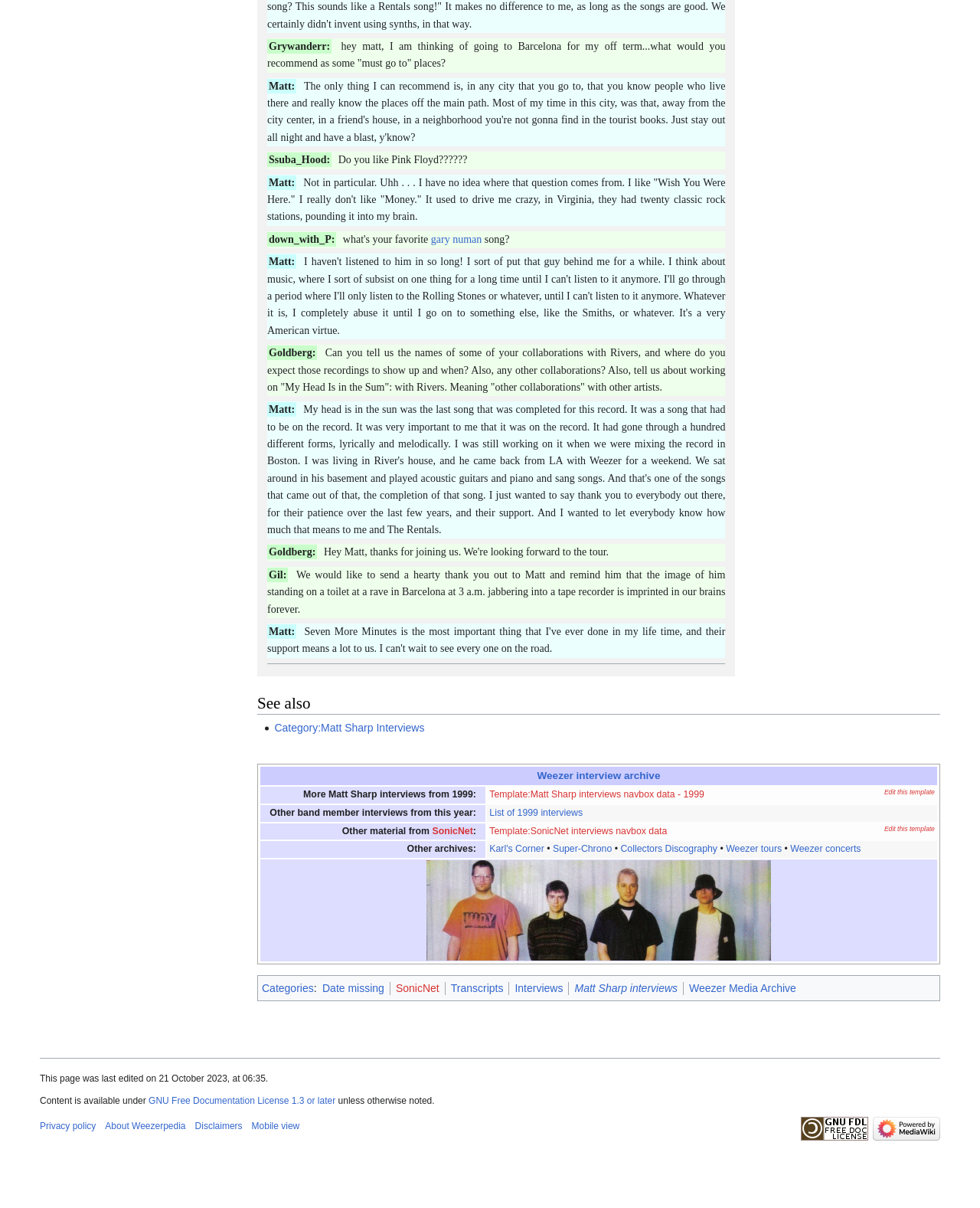What is the name of the person being interviewed?
Using the information from the image, provide a comprehensive answer to the question.

The webpage appears to be a transcript of an interview, and the name 'Matt Sharp' is mentioned multiple times throughout the conversation, indicating that he is the person being interviewed.